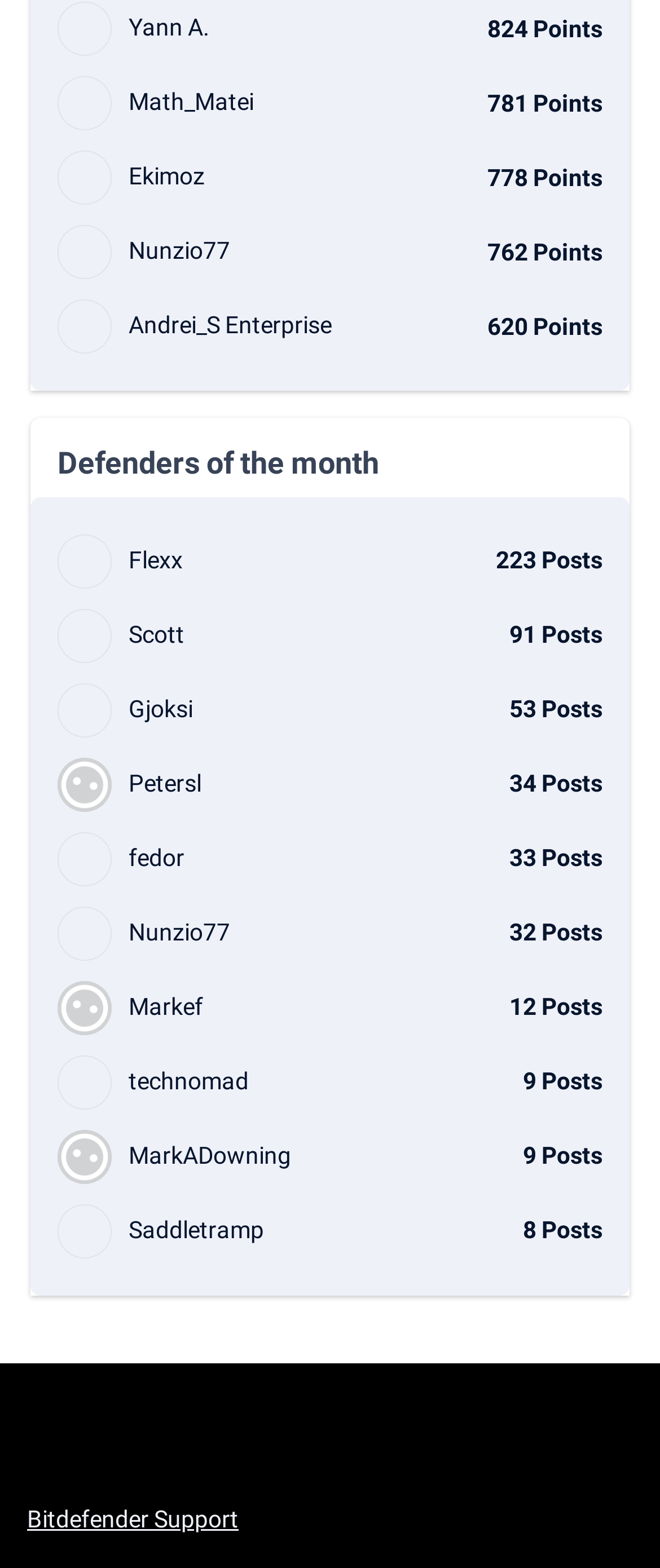Determine the bounding box coordinates for the UI element with the following description: "824 Points Yann A.". The coordinates should be four float numbers between 0 and 1, represented as [left, top, right, bottom].

[0.087, 0.001, 0.913, 0.036]